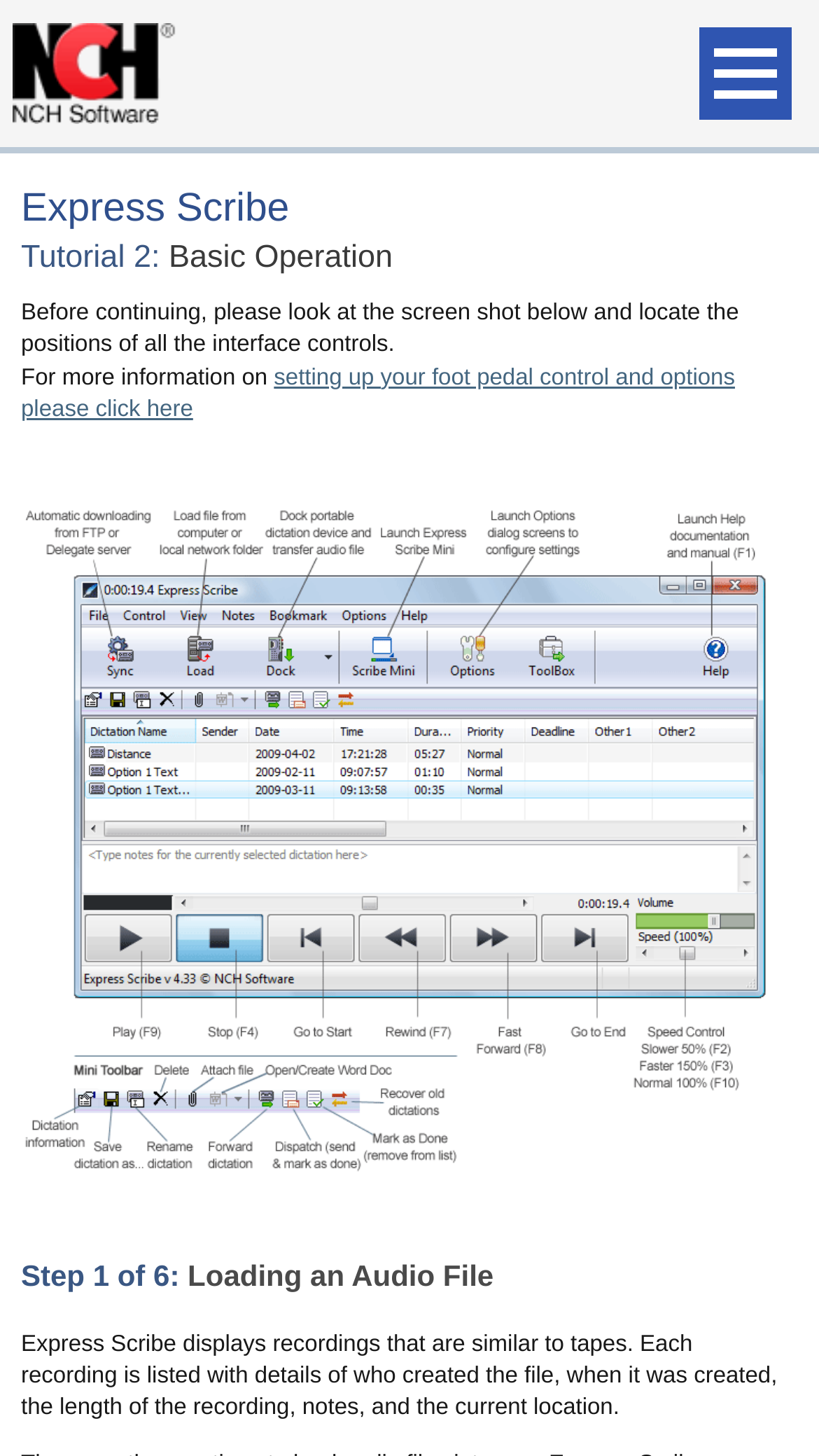What information is displayed about each recording?
Please look at the screenshot and answer in one word or a short phrase.

Details of creator, creation time, length, notes, and location